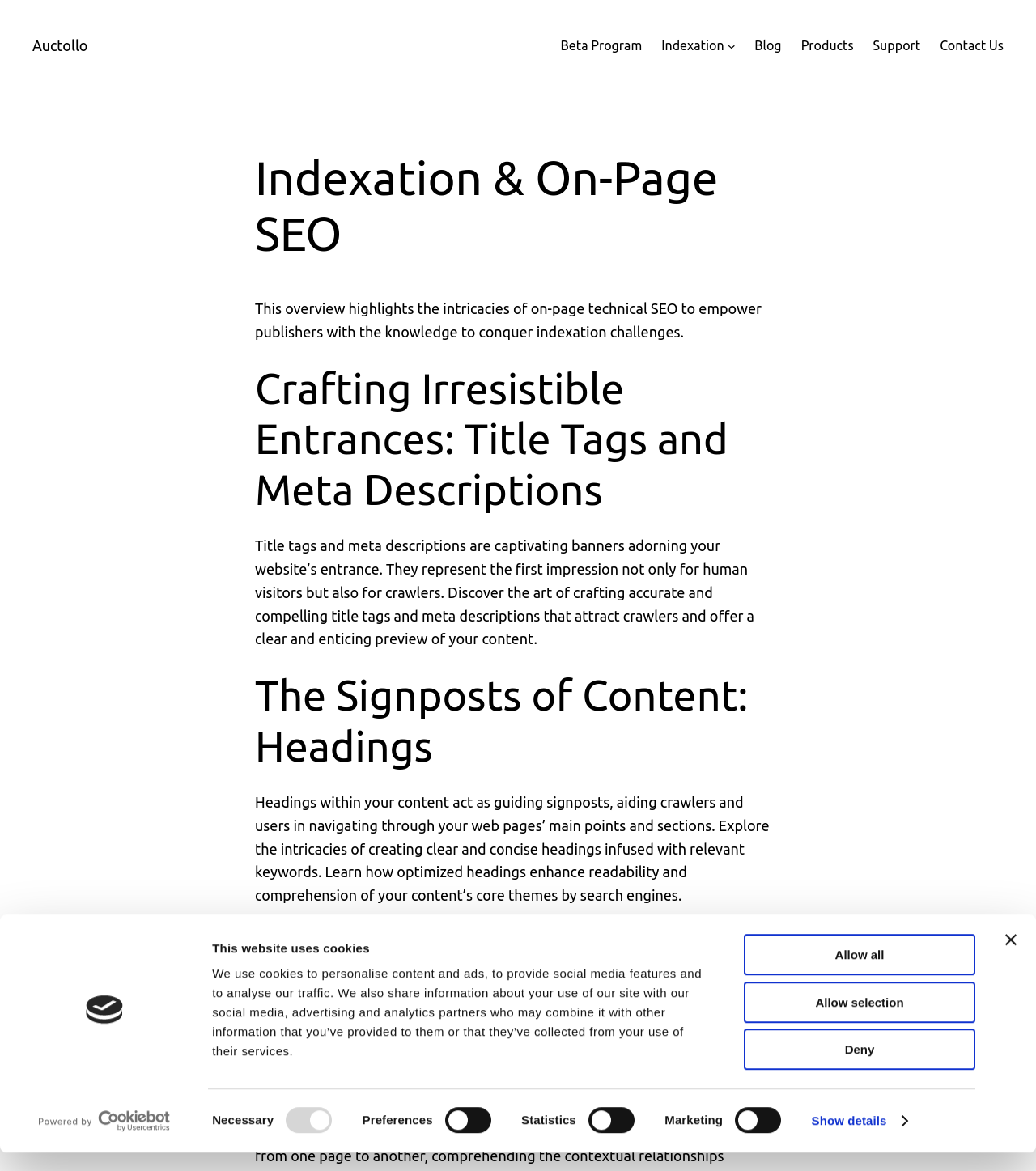Please indicate the bounding box coordinates for the clickable area to complete the following task: "Contact Us". The coordinates should be specified as four float numbers between 0 and 1, i.e., [left, top, right, bottom].

[0.907, 0.03, 0.969, 0.048]